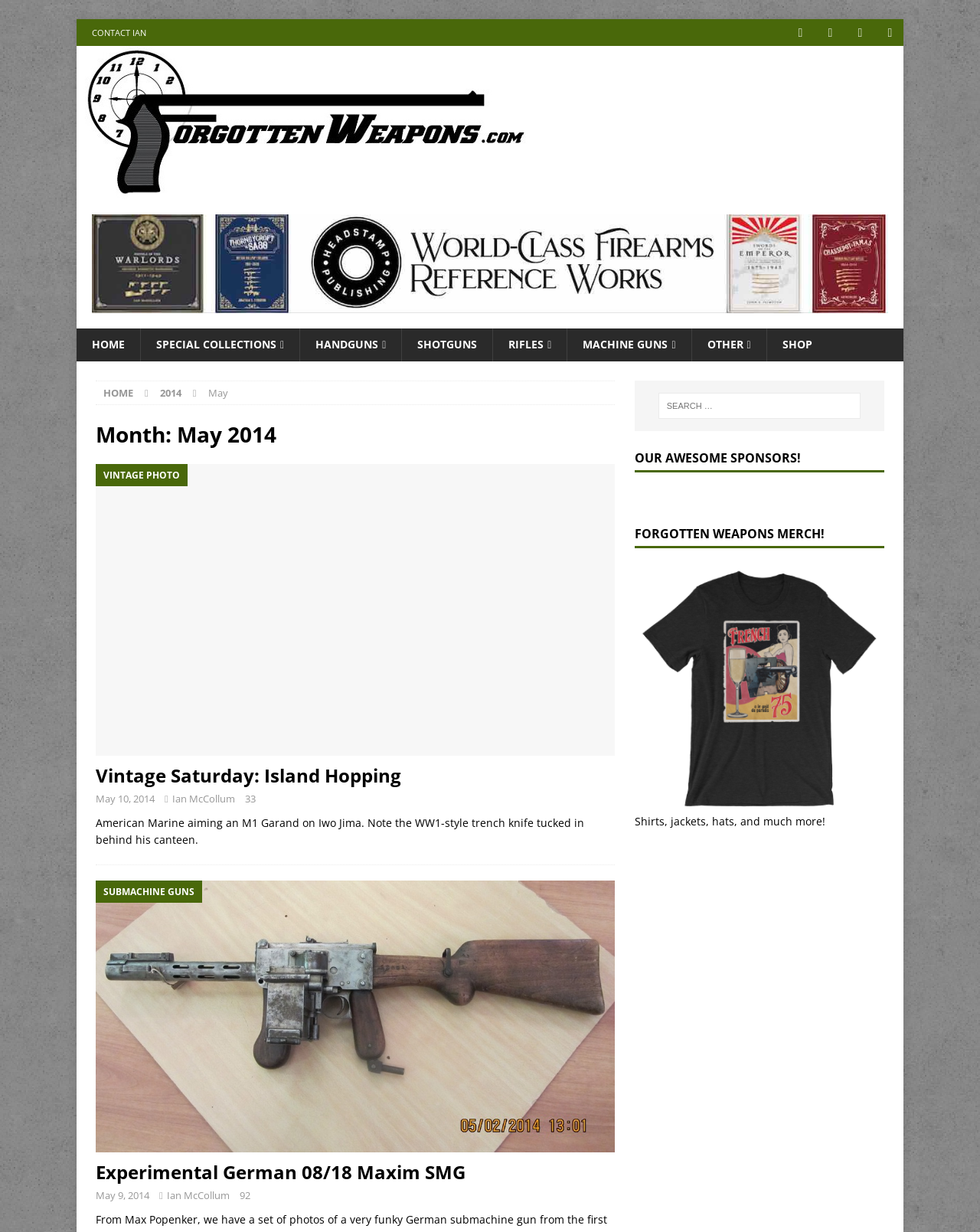Please specify the bounding box coordinates in the format (top-left x, top-left y, bottom-right x, bottom-right y), with all values as floating point numbers between 0 and 1. Identify the bounding box of the UI element described by: Home

[0.078, 0.267, 0.143, 0.293]